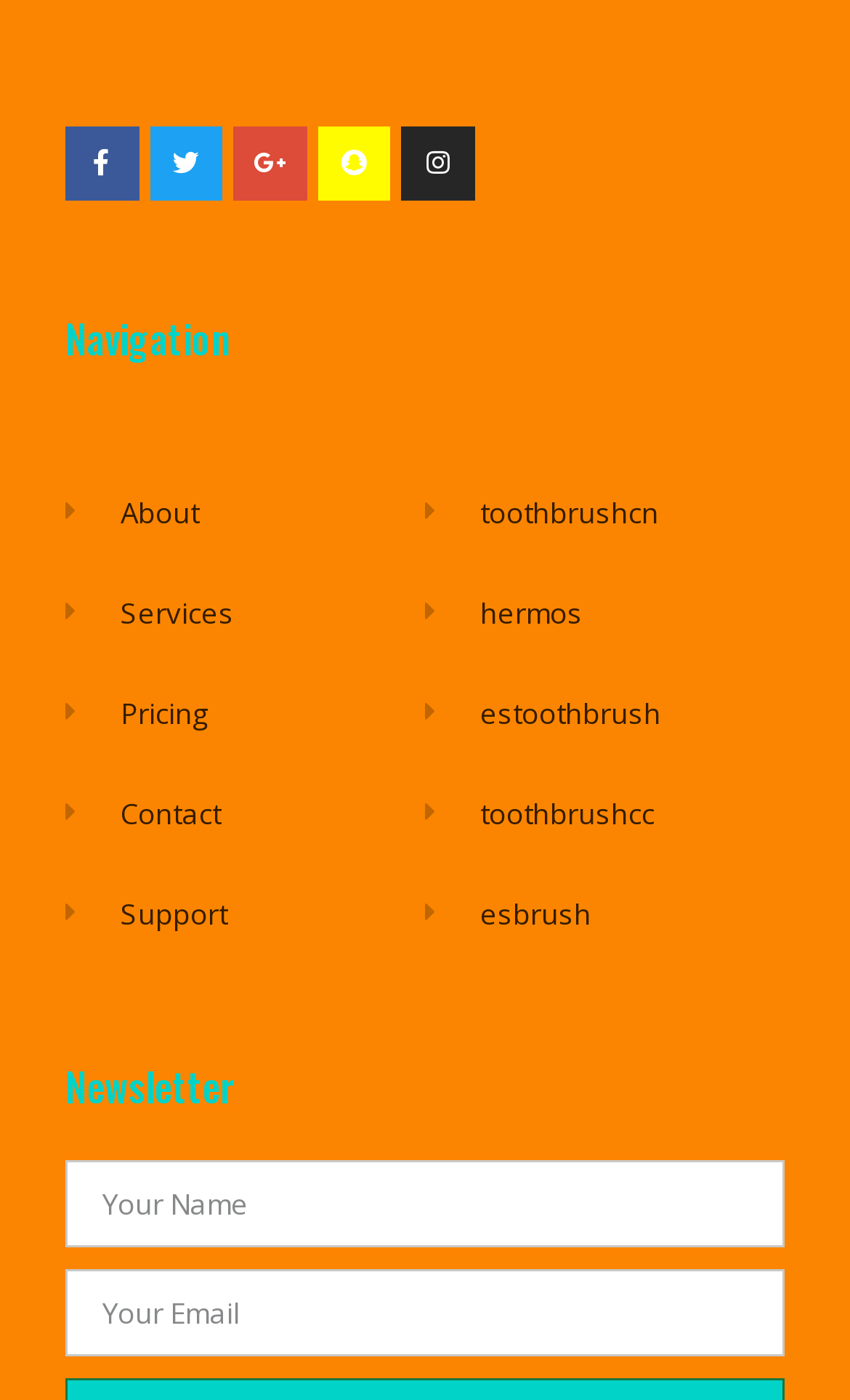Provide the bounding box coordinates for the UI element that is described by this text: "Skip to content". The coordinates should be in the form of four float numbers between 0 and 1: [left, top, right, bottom].

None